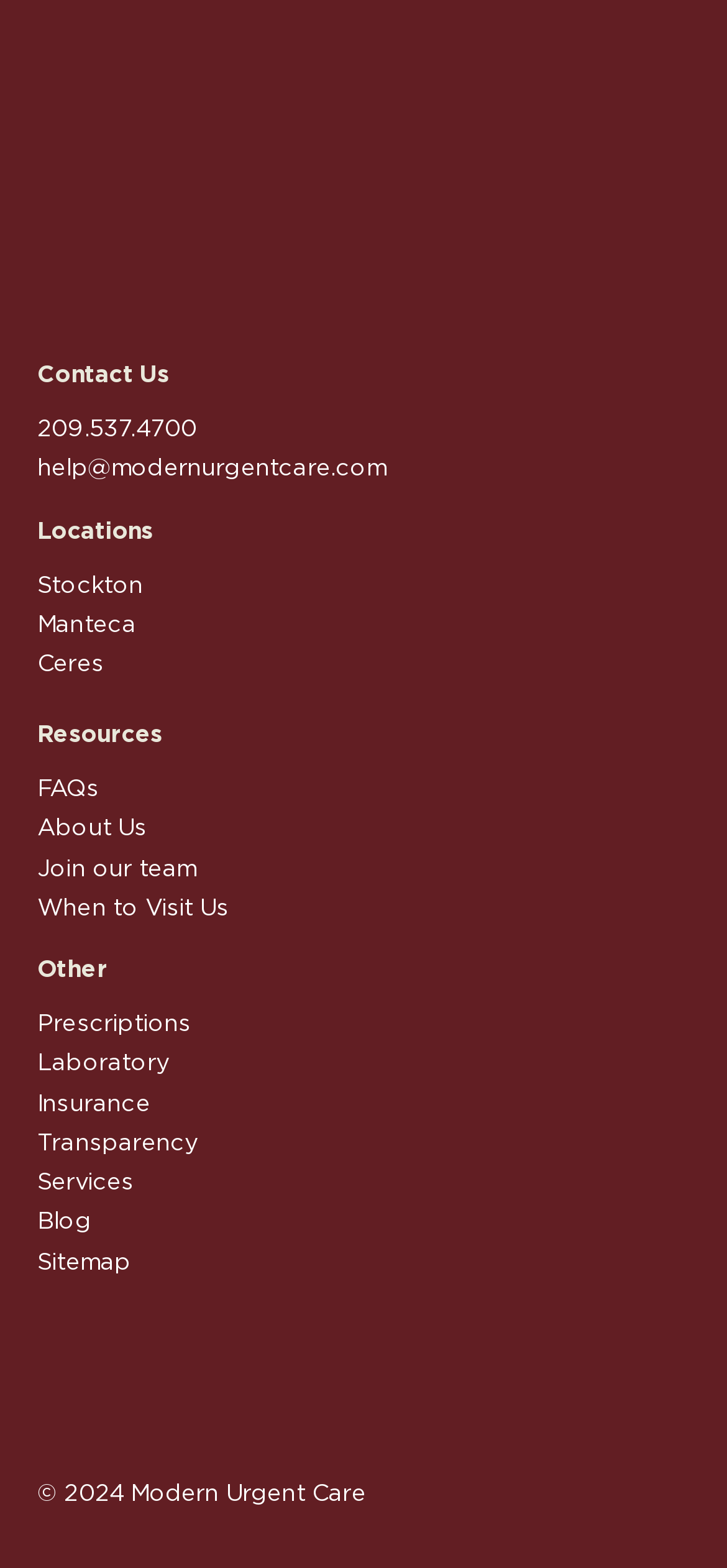Please locate the bounding box coordinates for the element that should be clicked to achieve the following instruction: "Read the FAQs". Ensure the coordinates are given as four float numbers between 0 and 1, i.e., [left, top, right, bottom].

[0.051, 0.495, 0.136, 0.51]